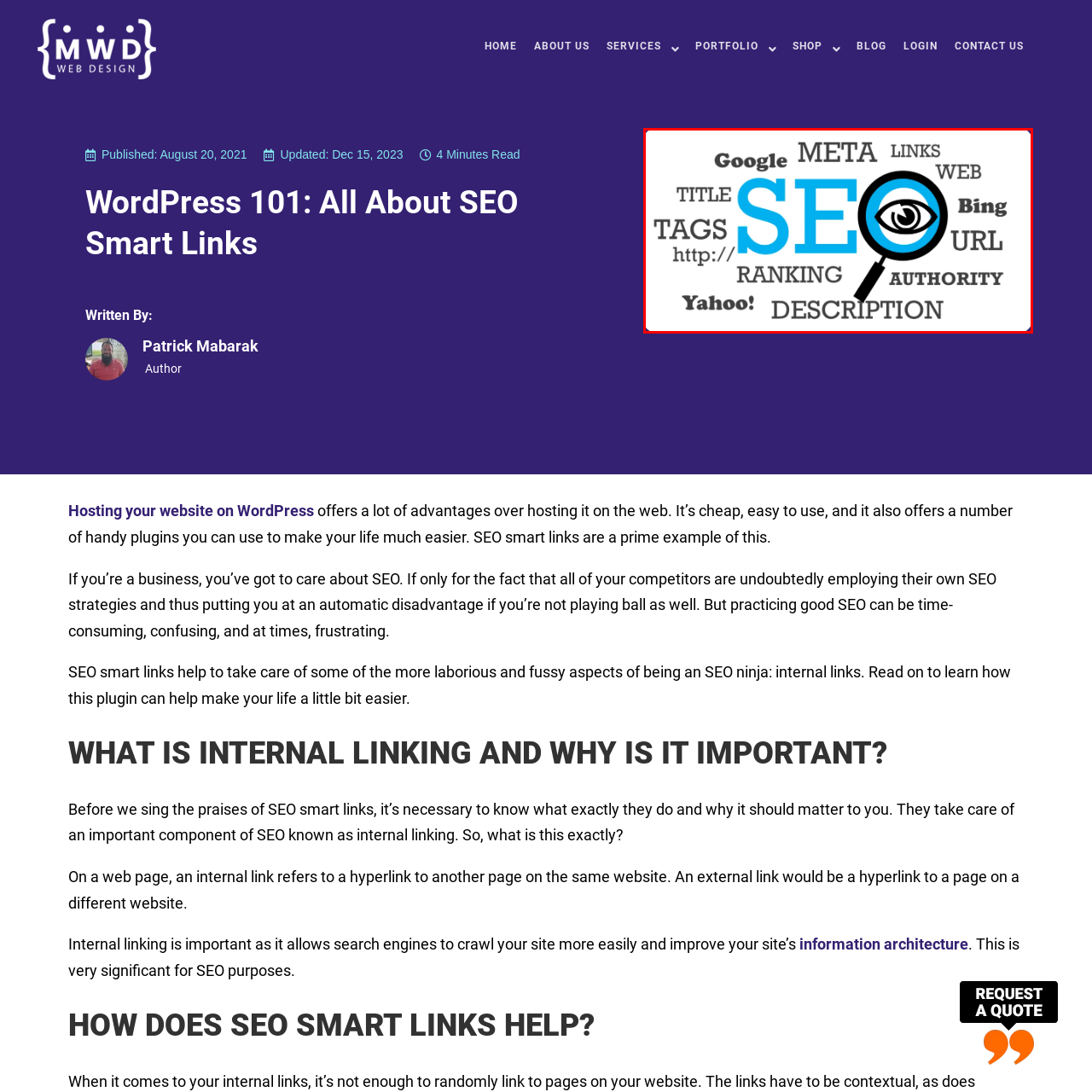Examine the section enclosed by the red box and give a brief answer to the question: What symbolizes the search process?

Magnifying glass